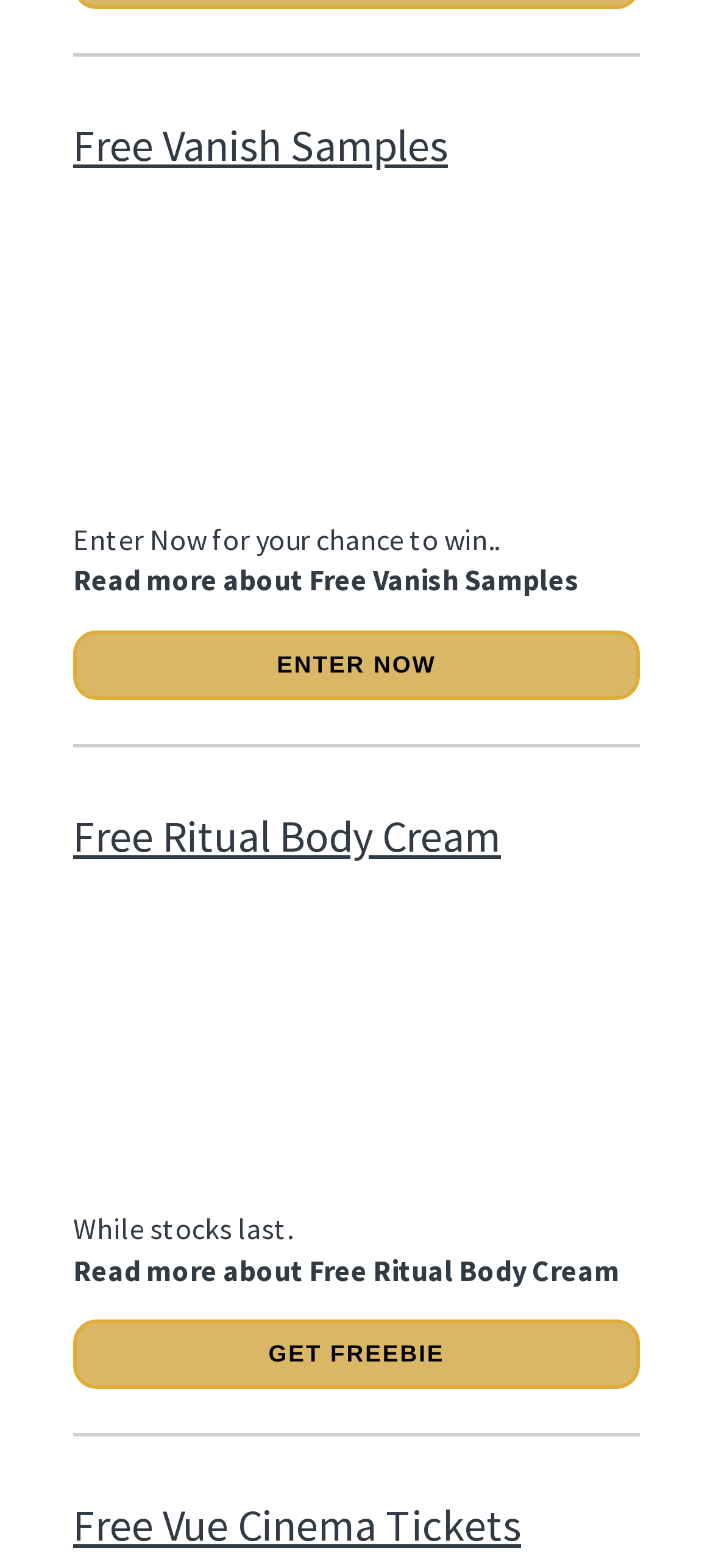Using the information shown in the image, answer the question with as much detail as possible: How many freebies are available?

Based on the webpage, I can see three separate sections offering freebies, namely 'Free Vanish Samples', 'Free Ritual Body Cream', and 'Free Vue Cinema Tickets'. Each section has a distinct link and description, indicating that they are separate freebies.